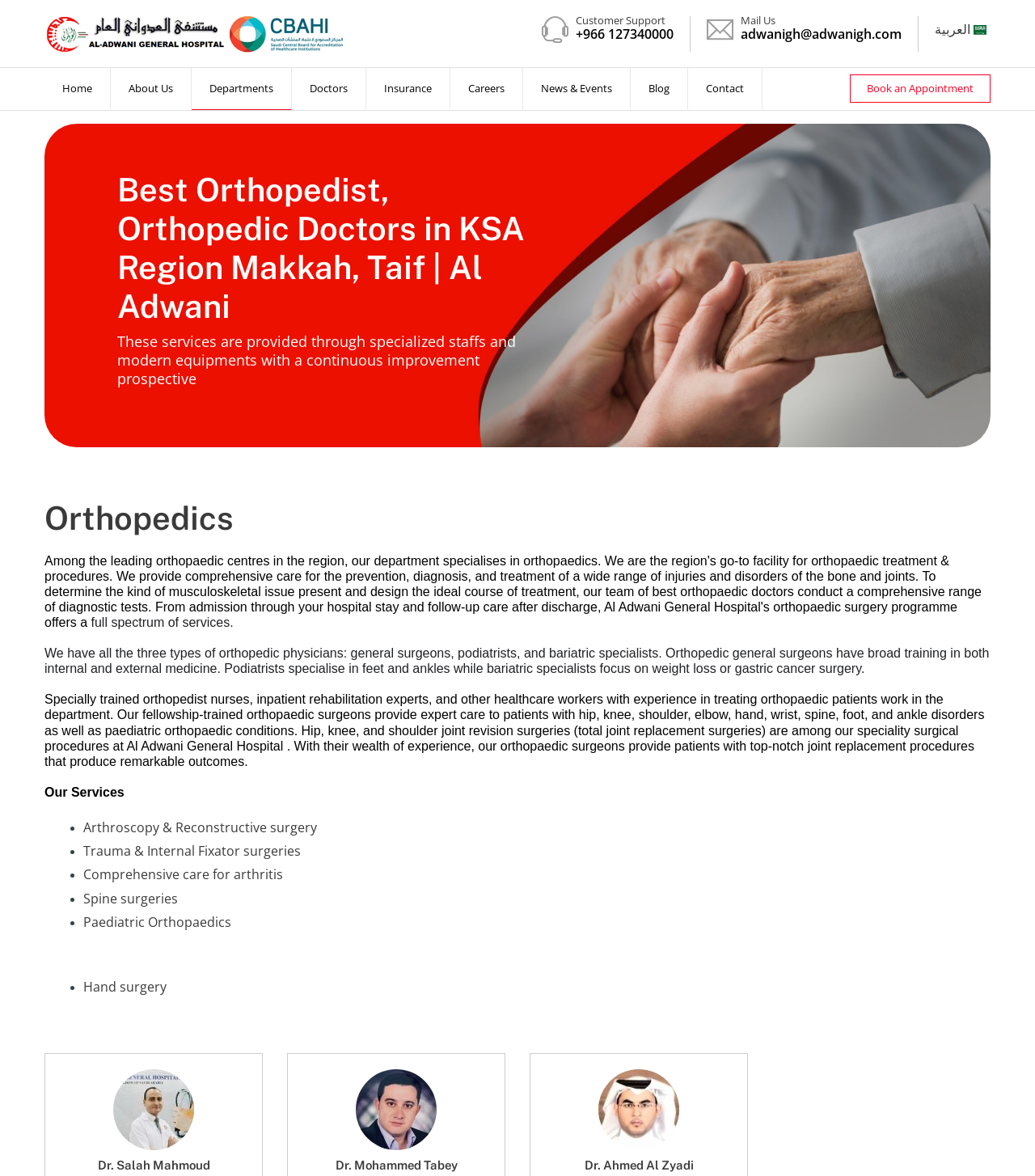Locate the bounding box coordinates of the item that should be clicked to fulfill the instruction: "View news and events".

[0.505, 0.058, 0.609, 0.093]